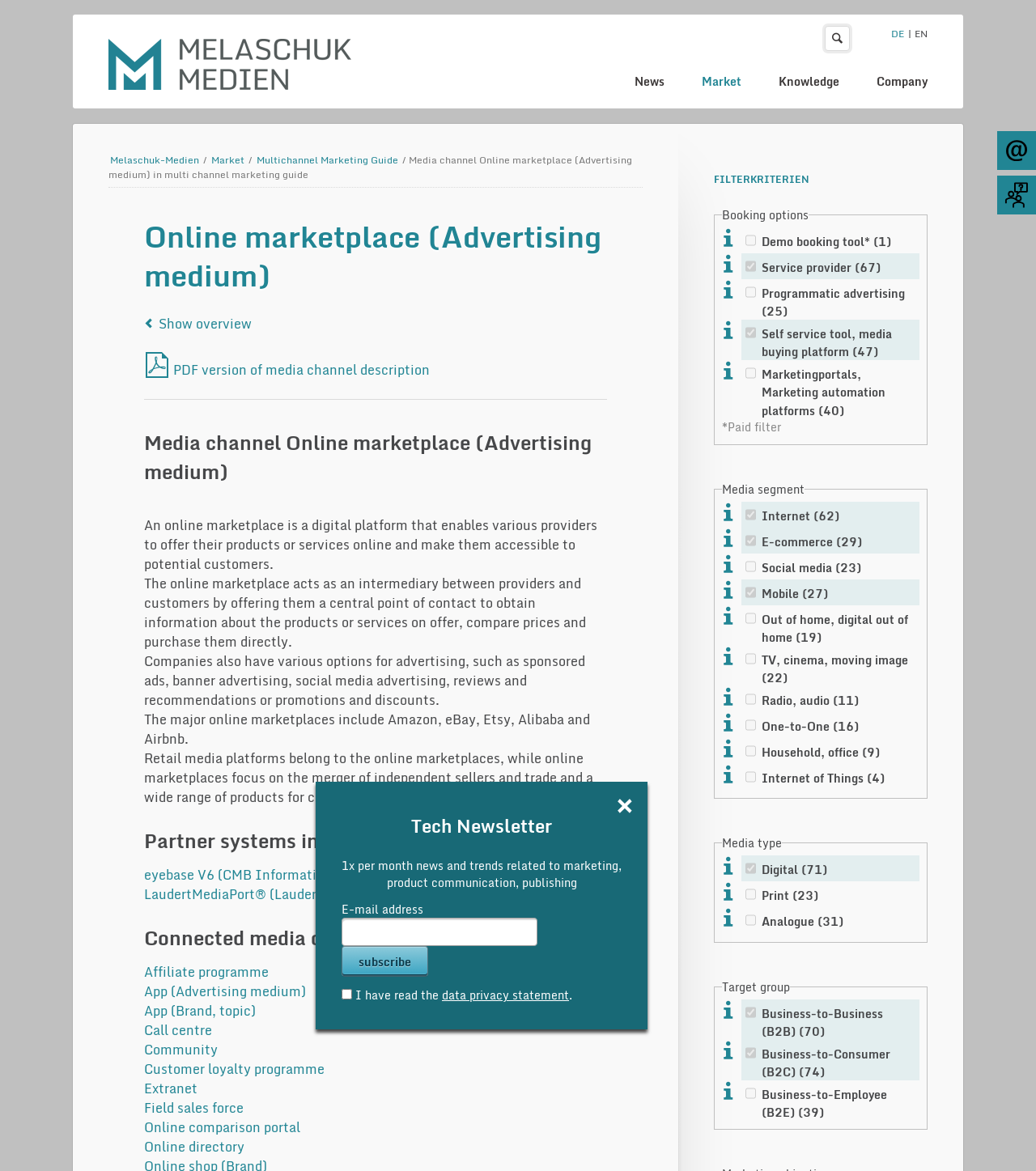Locate the bounding box of the UI element with the following description: "Multichannel Marketing Guide".

[0.248, 0.13, 0.384, 0.143]